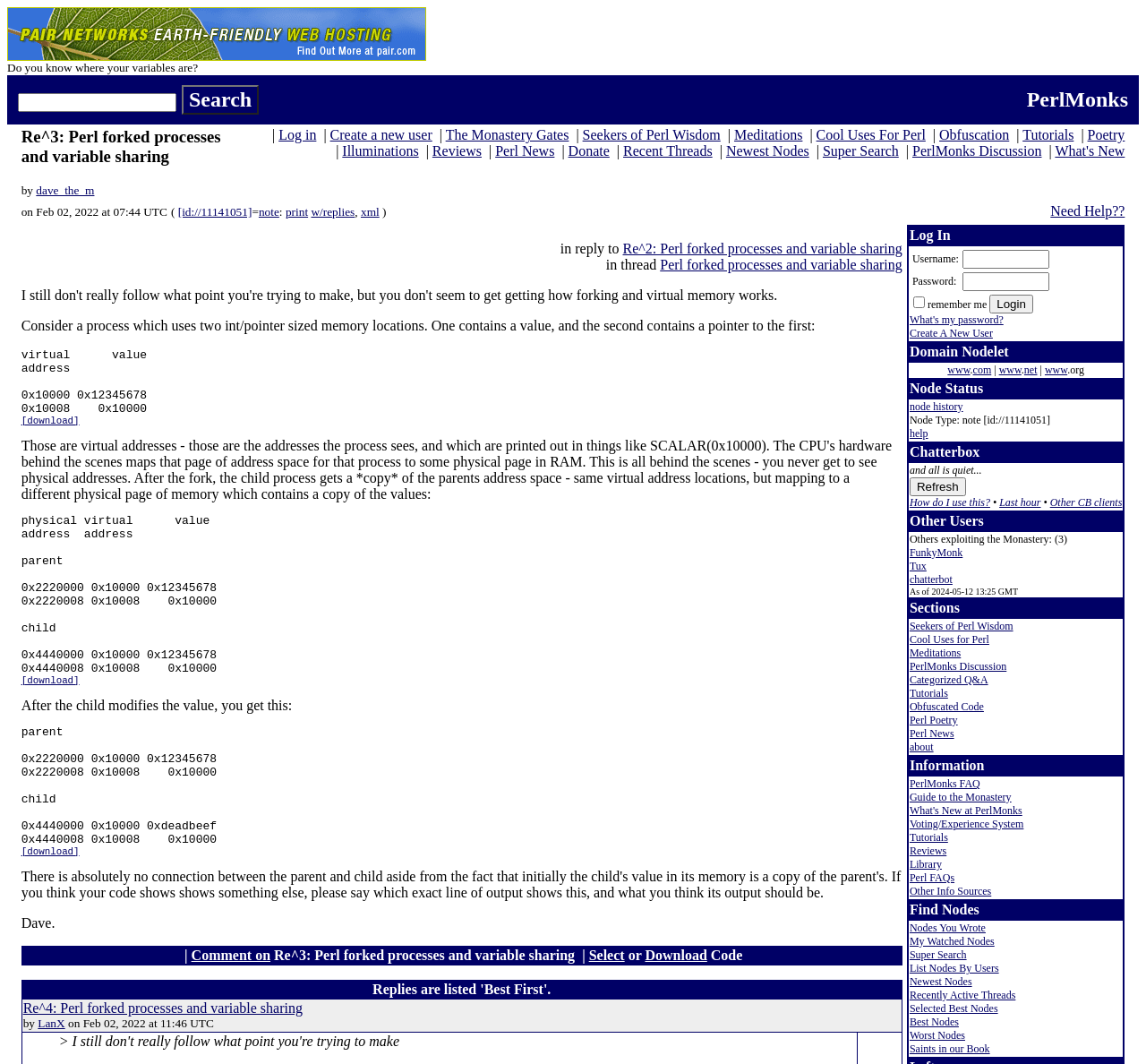Specify the bounding box coordinates of the region I need to click to perform the following instruction: "View the discussion". The coordinates must be four float numbers in the range of 0 to 1, i.e., [left, top, right, bottom].

[0.796, 0.135, 0.909, 0.149]